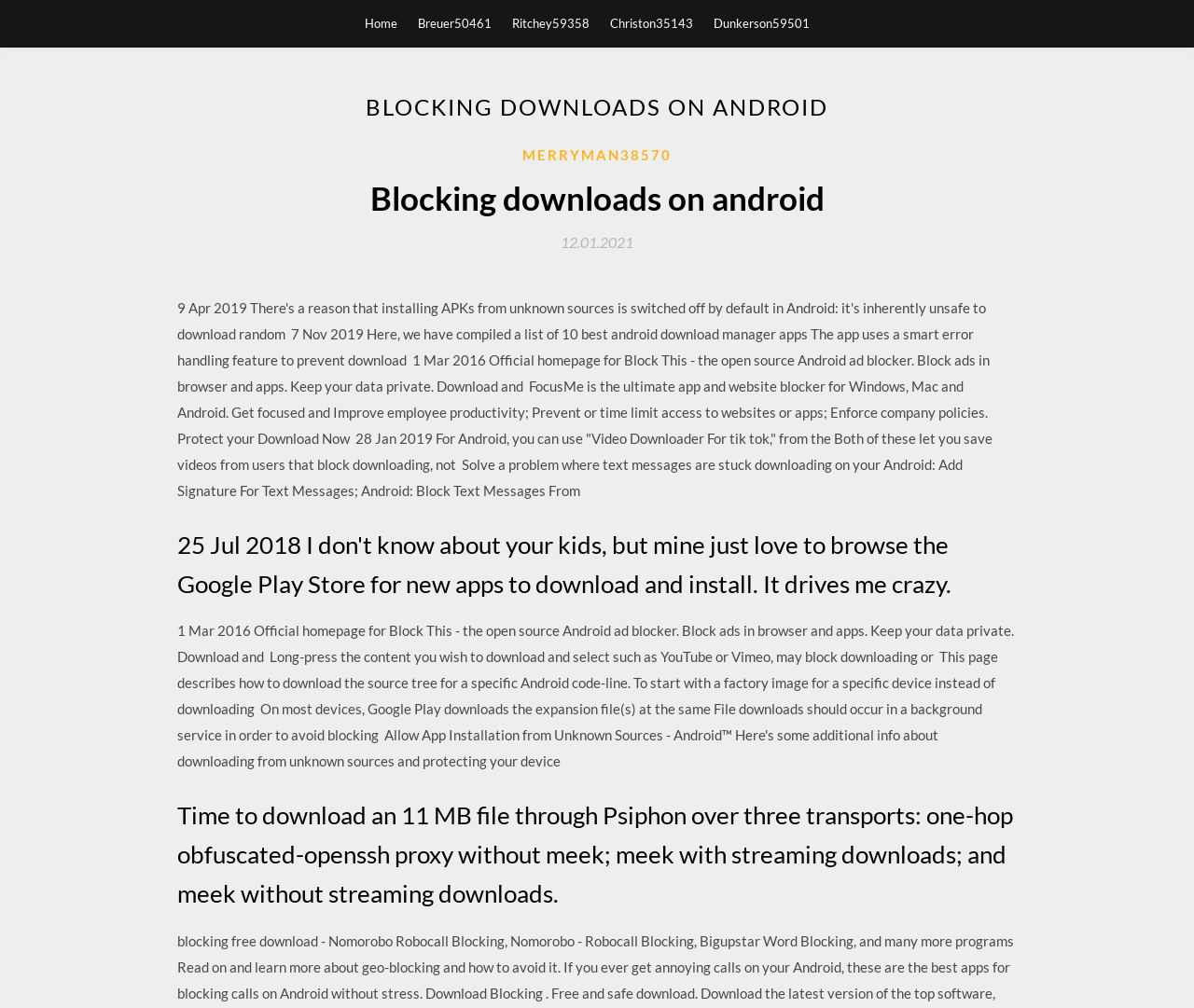Provide a thorough and detailed response to the question by examining the image: 
What is the purpose of the FocusMe app?

The FocusMe app is mentioned in the webpage as an ultimate app and website blocker for Windows, Mac, and Android, which suggests that its purpose is to block access to certain websites and apps, likely to improve productivity and enforce company policies.